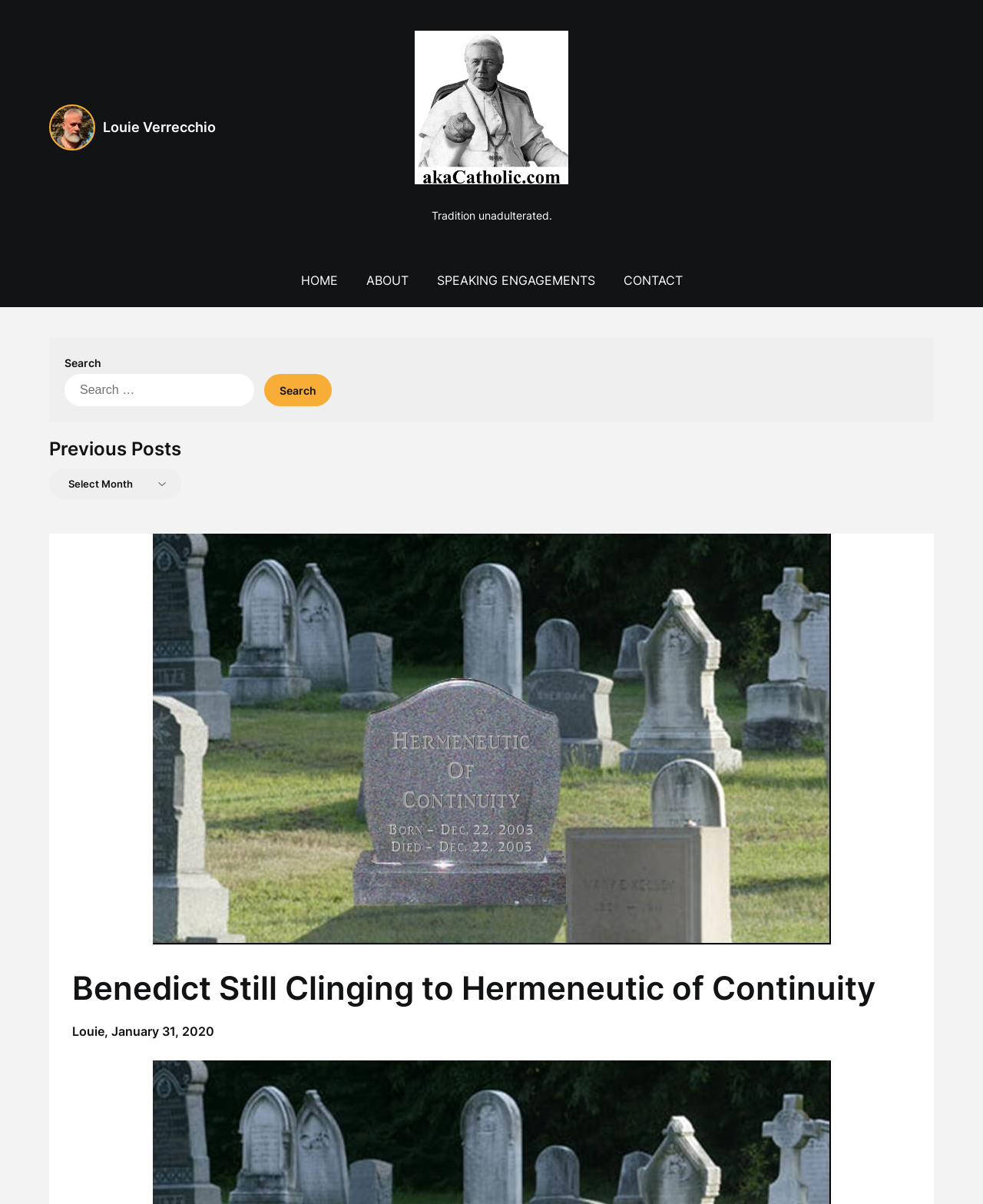What is the title of the latest post?
Please provide a detailed and thorough answer to the question.

The title of the latest post is 'Benedict Still Clinging to Hermeneutic of Continuity', which can be found in the main content area of the webpage, below the navigation links.